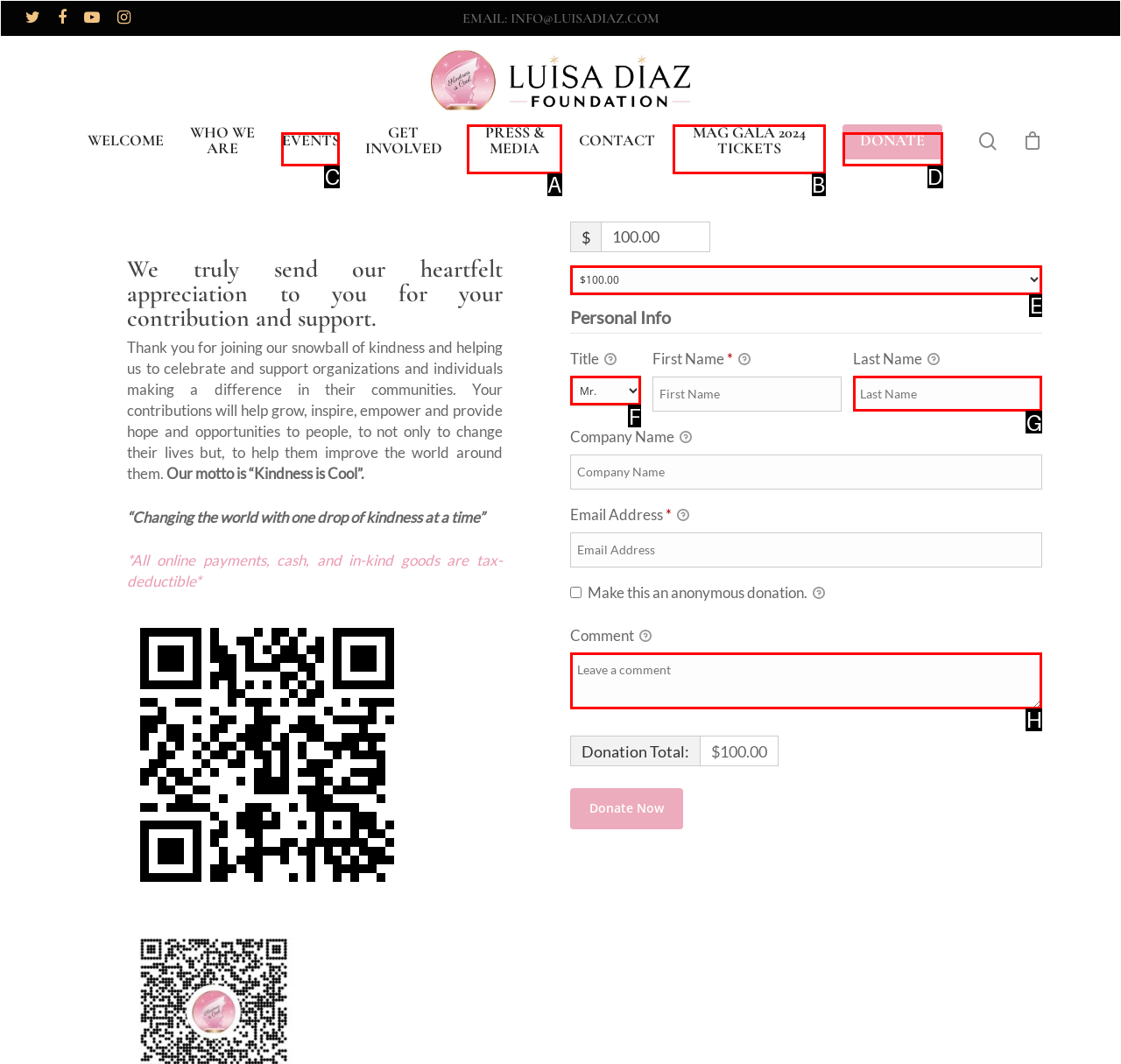Please provide the letter of the UI element that best fits the following description: Events
Respond with the letter from the given choices only.

C